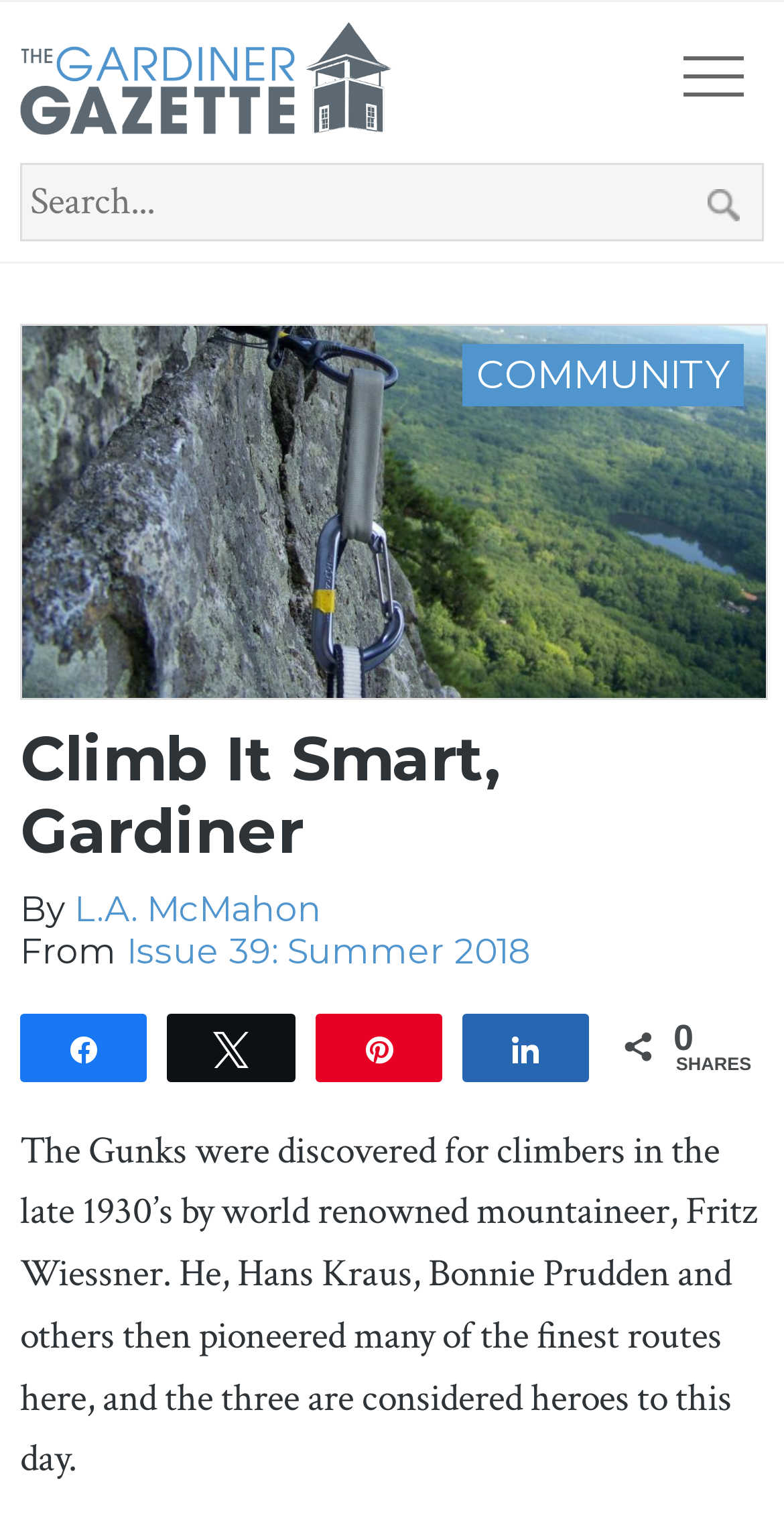Provide the bounding box coordinates for the area that should be clicked to complete the instruction: "Search for something".

[0.026, 0.106, 0.974, 0.157]